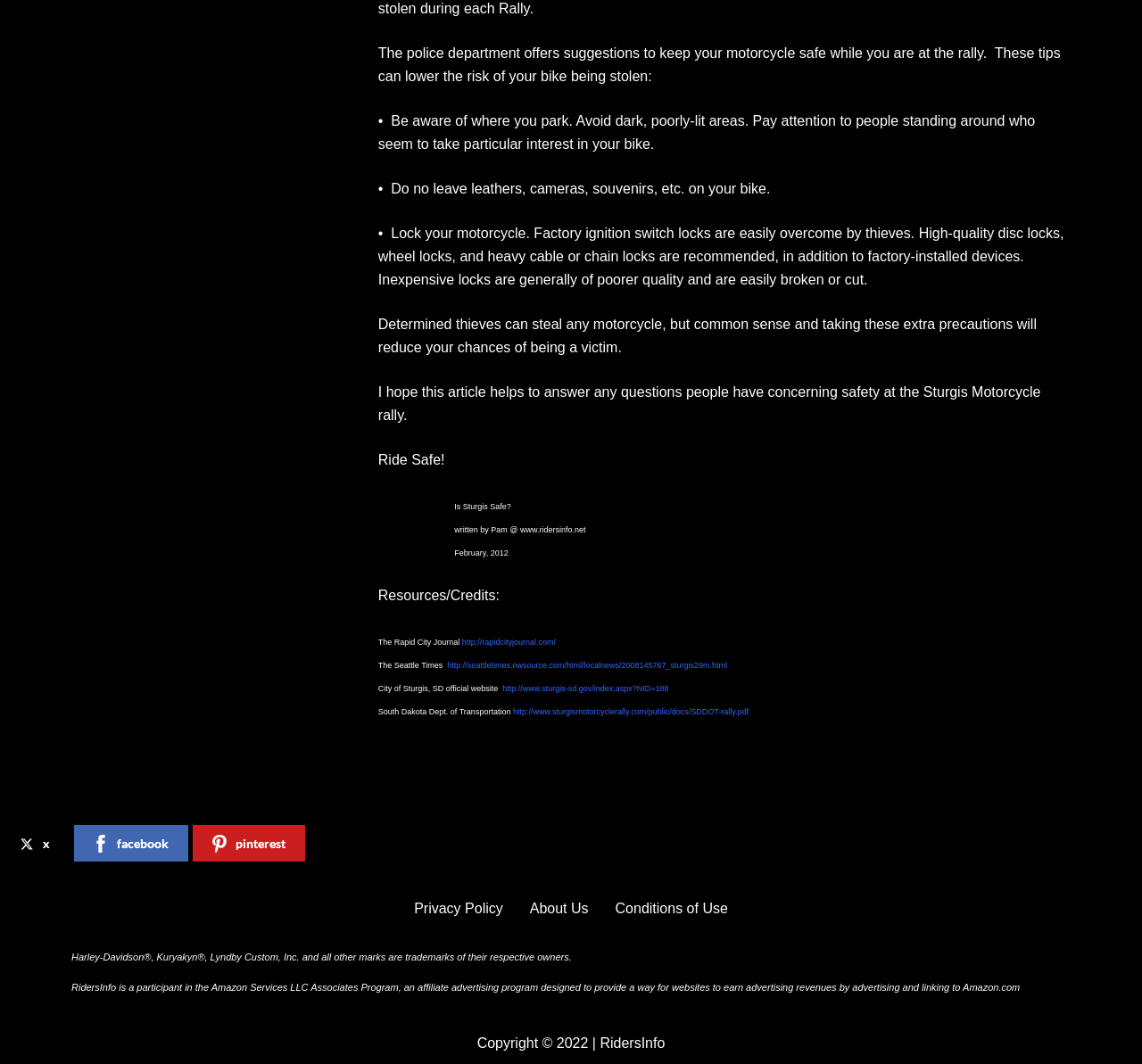Kindly determine the bounding box coordinates of the area that needs to be clicked to fulfill this instruction: "Click the link to South Dakota Dept. of Transportation".

[0.449, 0.665, 0.656, 0.673]